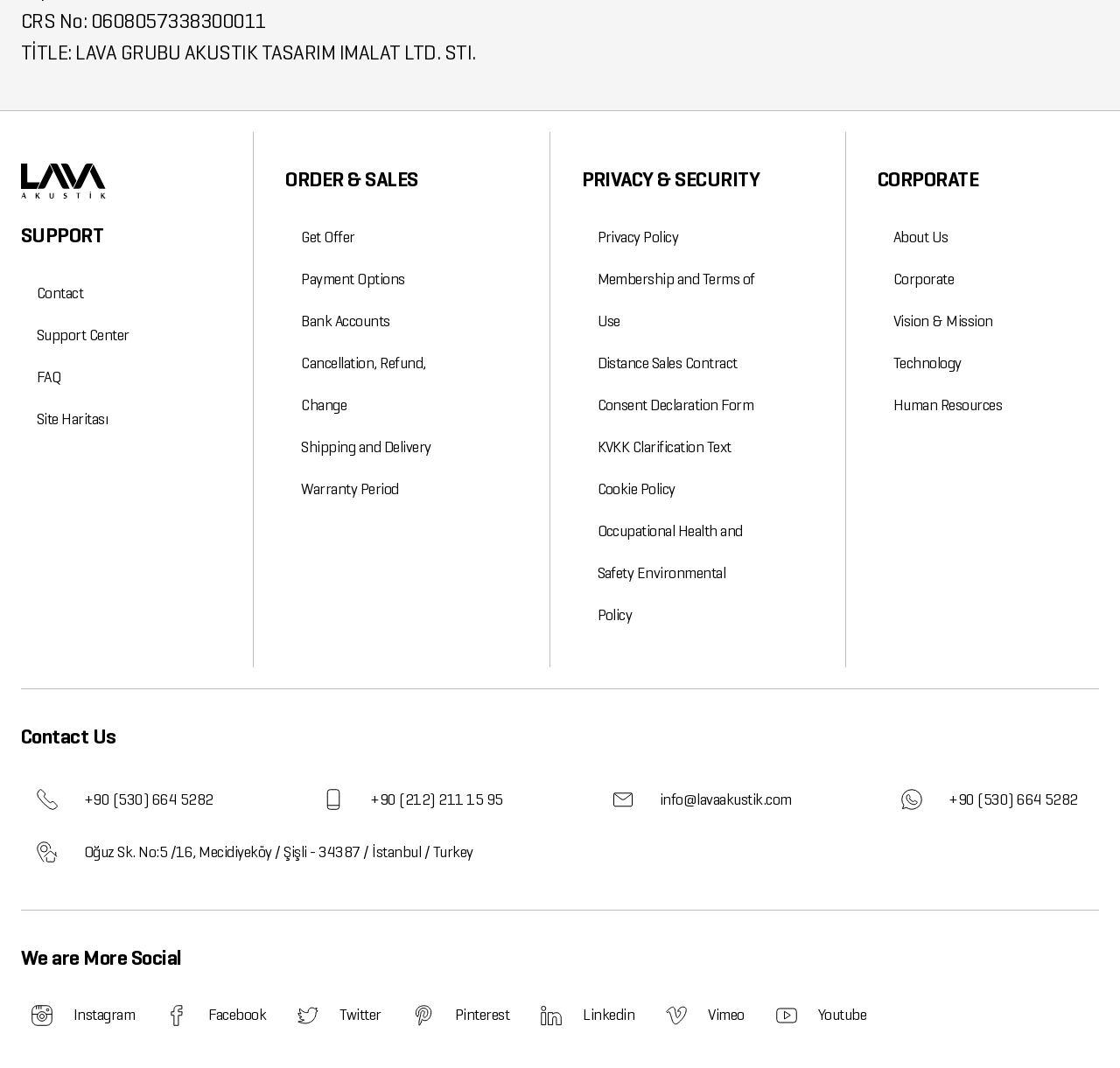Find the bounding box coordinates of the clickable element required to execute the following instruction: "Call the phone number". Provide the coordinates as four float numbers between 0 and 1, i.e., [left, top, right, bottom].

[0.019, 0.724, 0.191, 0.773]